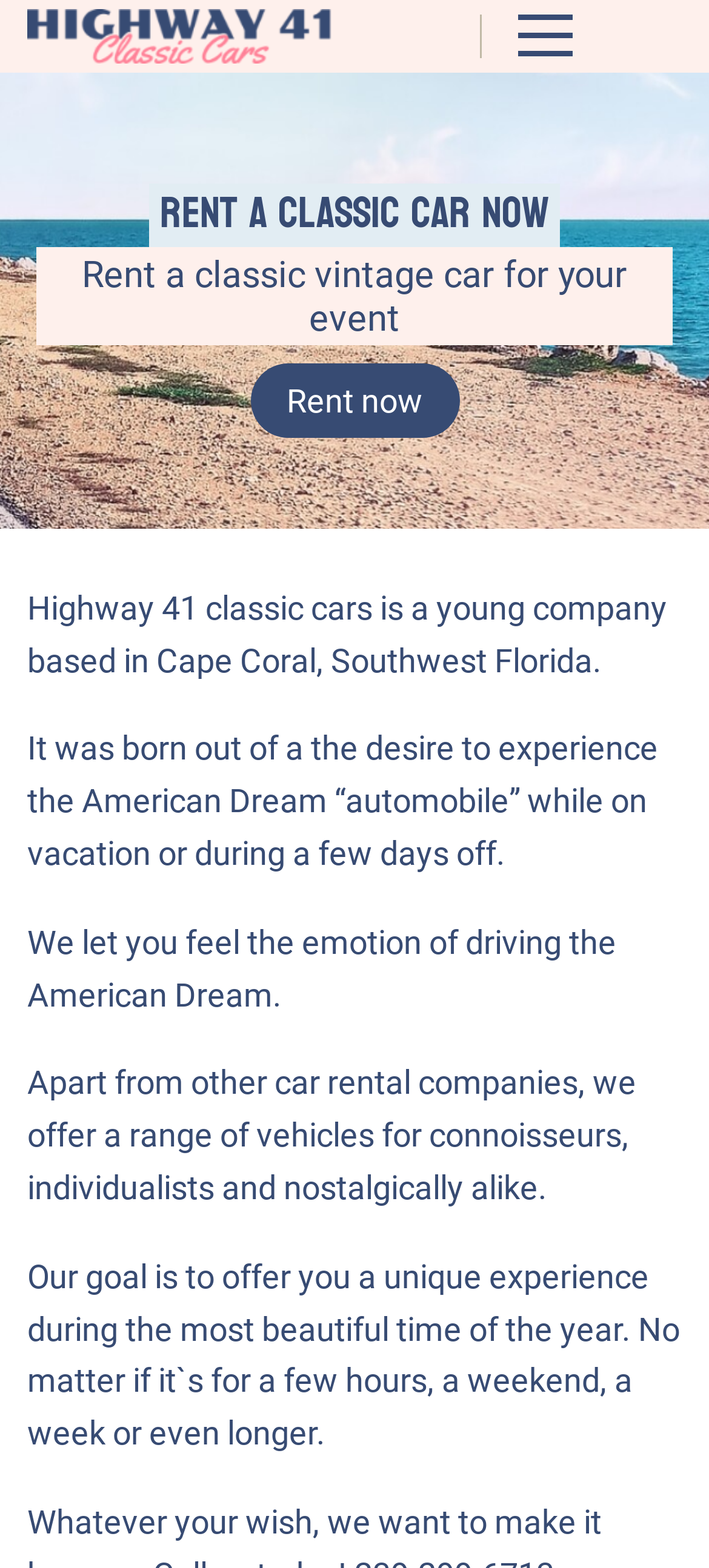For the element described, predict the bounding box coordinates as (top-left x, top-left y, bottom-right x, bottom-right y). All values should be between 0 and 1. Element description: Rent now

[0.353, 0.232, 0.647, 0.279]